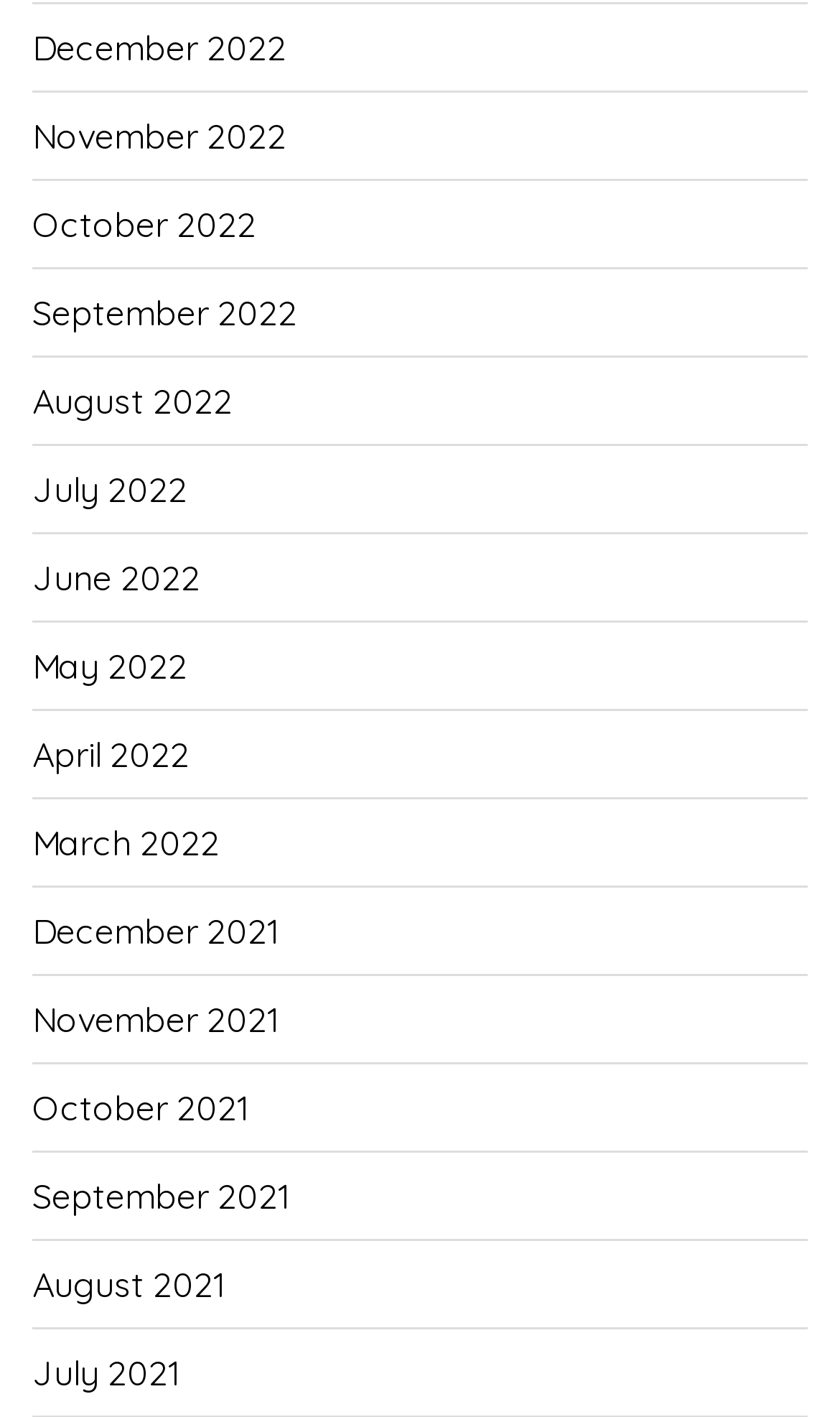What is the earliest month listed?
Based on the visual content, answer with a single word or a brief phrase.

July 2021